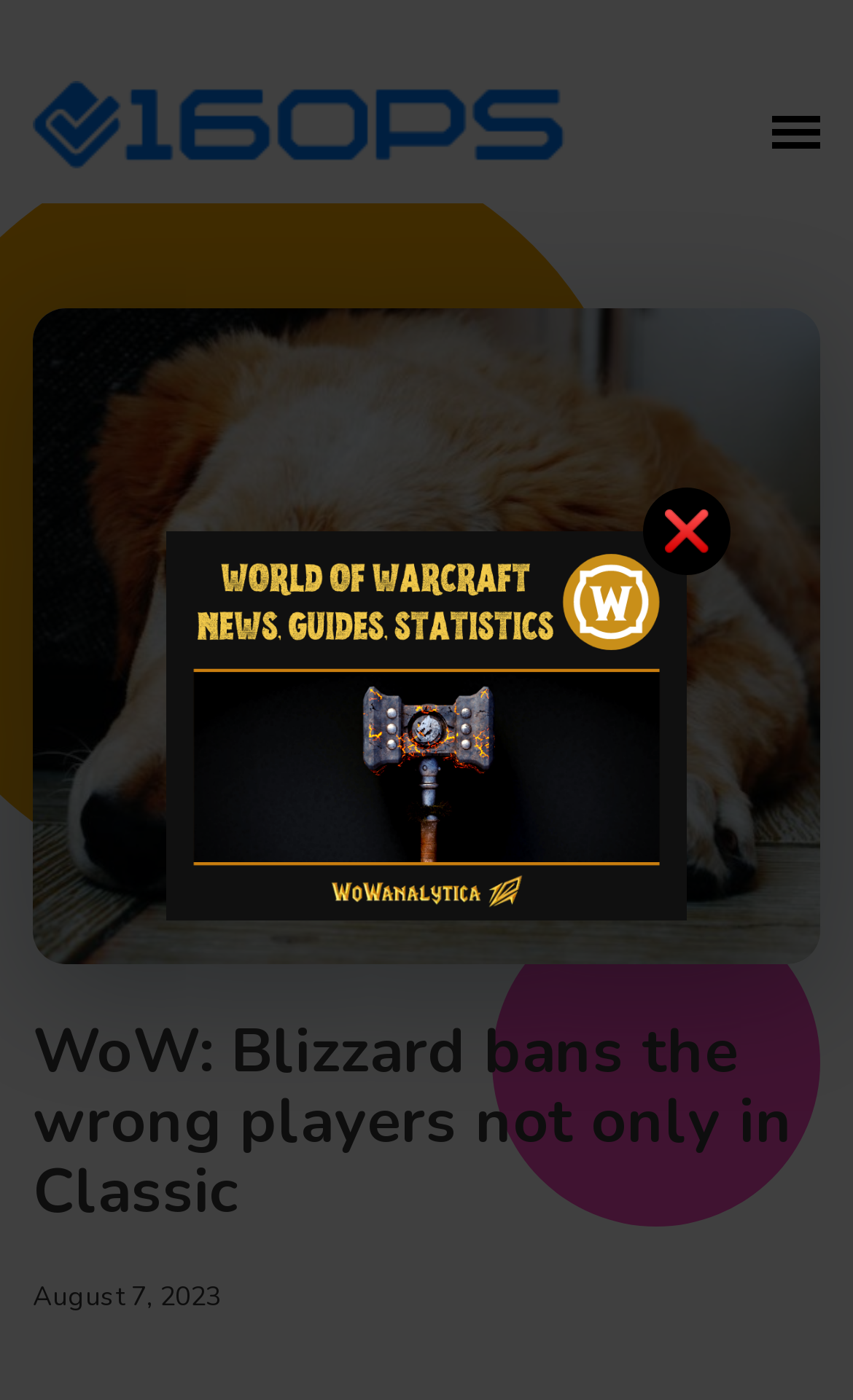What is the topic of the article?
Based on the image, provide a one-word or brief-phrase response.

Blizzard bans in WoW Classic